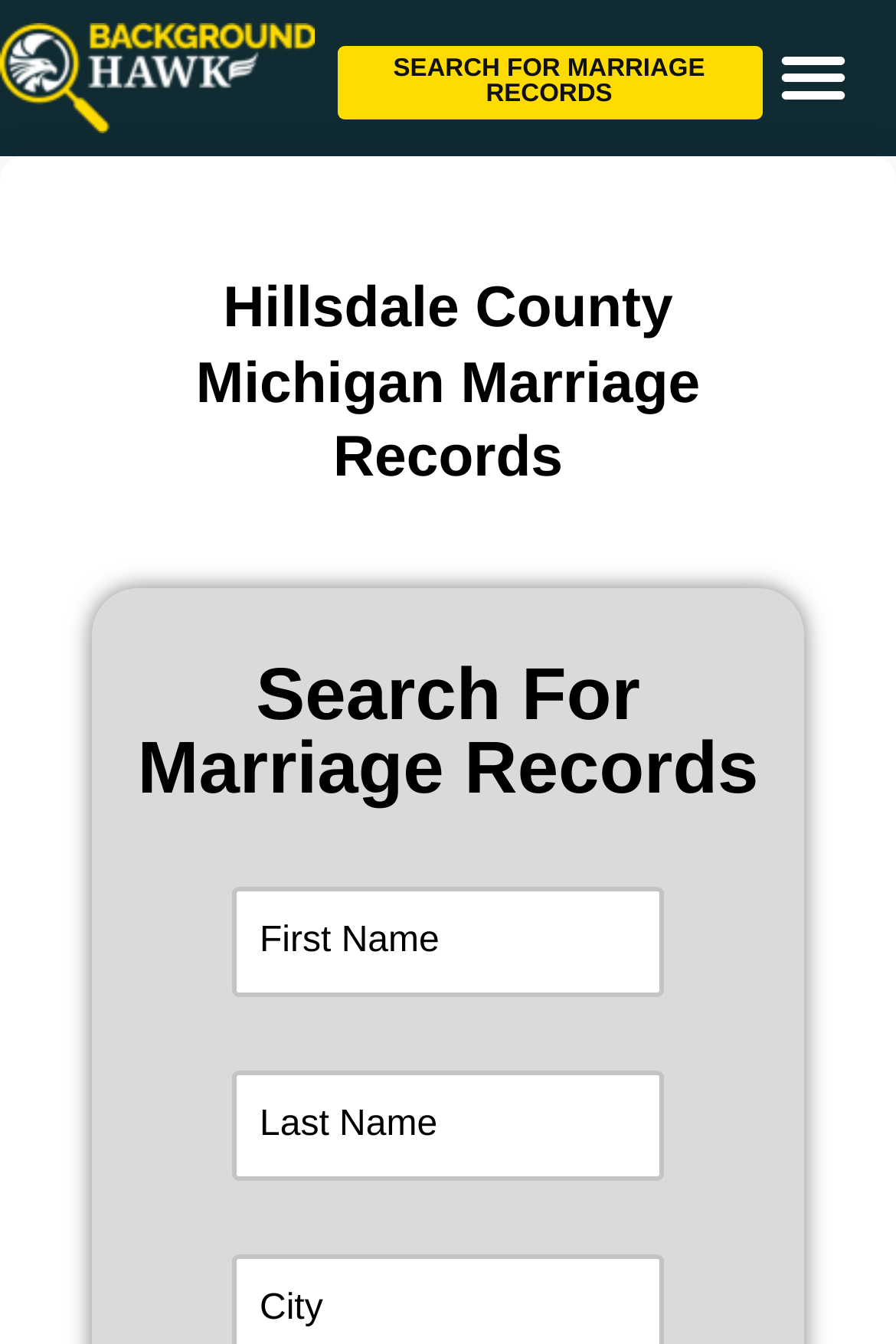Please extract the webpage's main title and generate its text content.

Hillsdale County Michigan Marriage Records